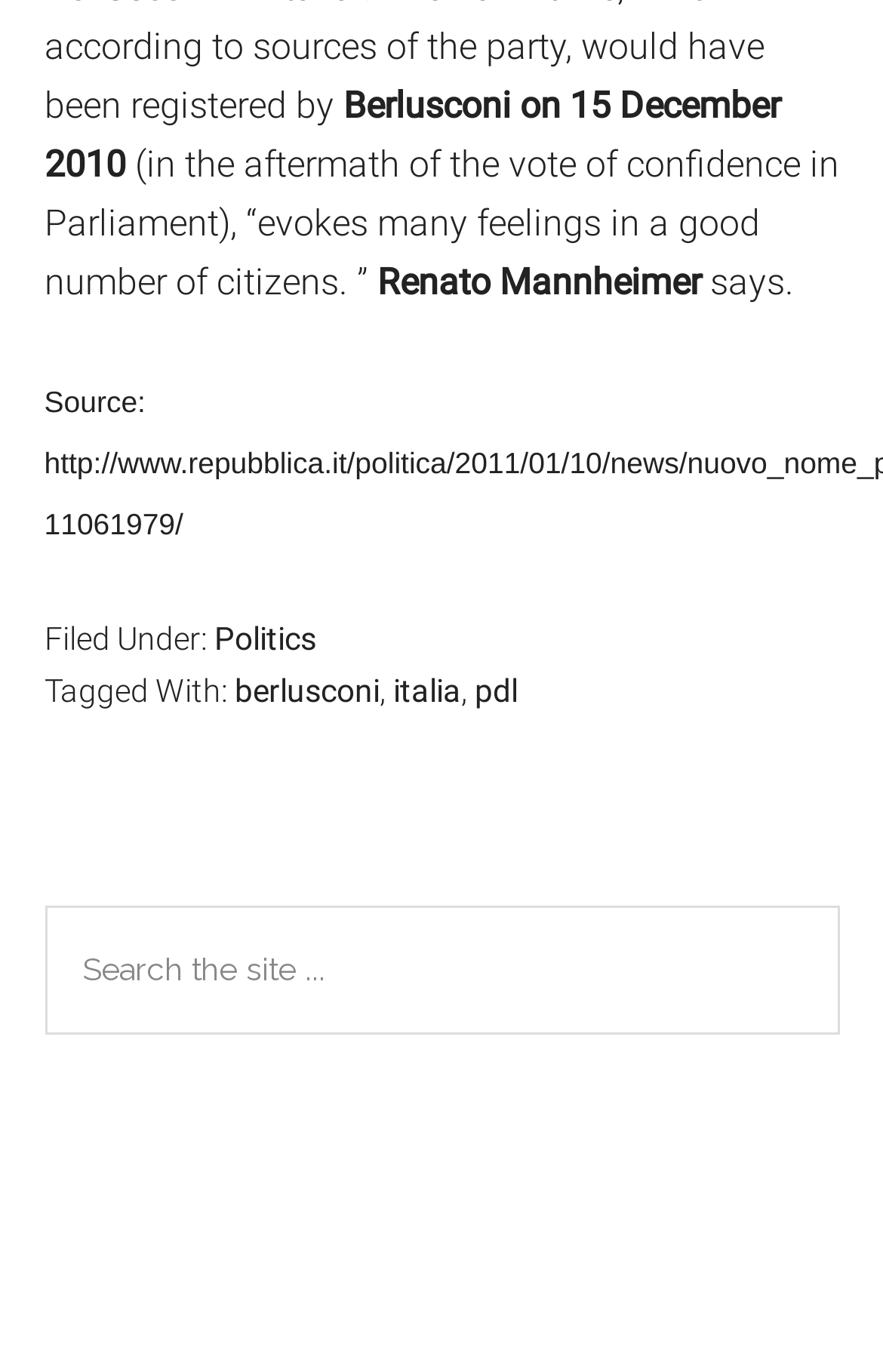Using the details from the image, please elaborate on the following question: Who is quoted in the article?

By analyzing the text content of the webpage, we can see that there are two quotes mentioned. The first quote is from Berlusconi, and the second quote is from Renato Mannheimer. Therefore, the answer is Berlusconi and Renato Mannheimer.